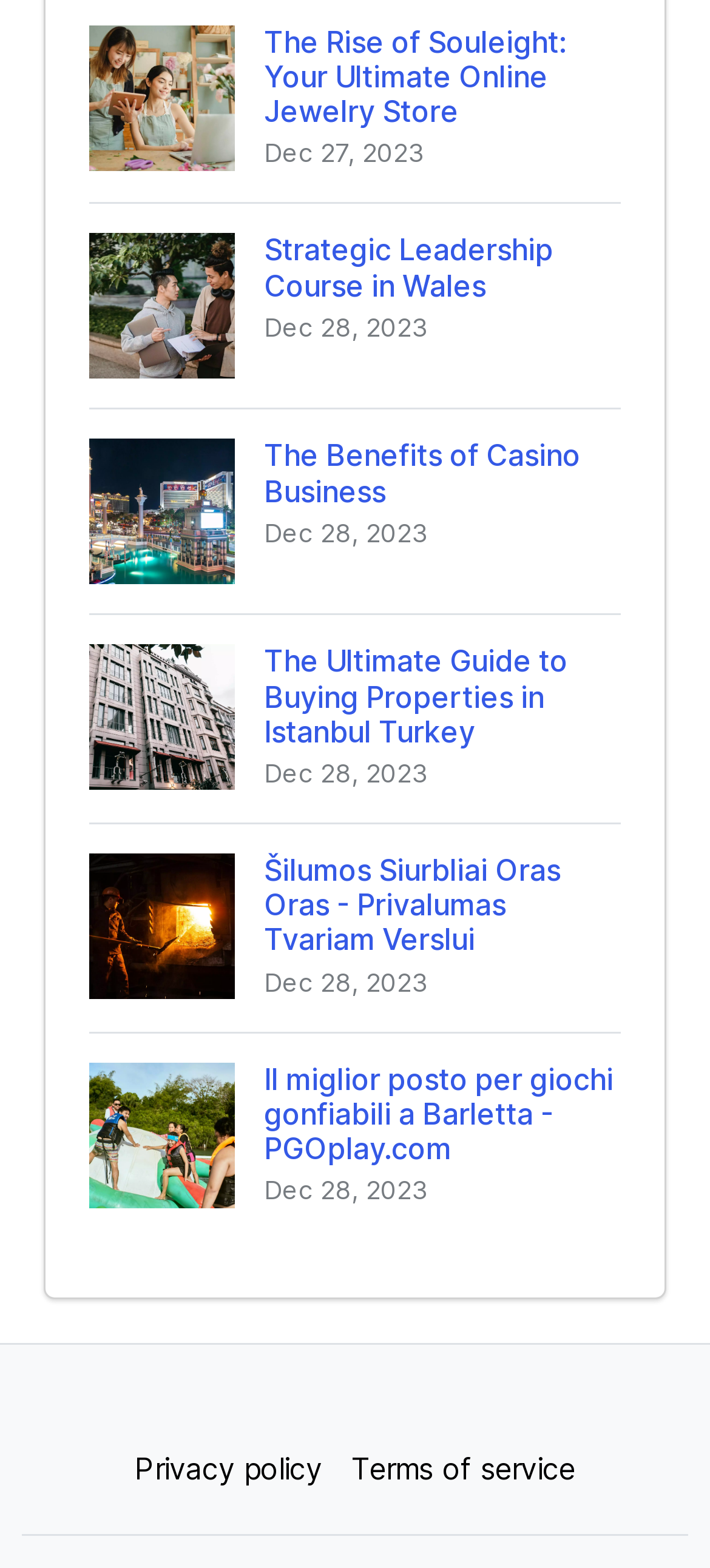Using the information from the screenshot, answer the following question thoroughly:
Where is the 'Privacy policy' link located?

Based on the bounding box coordinates, I can see that the 'Privacy policy' link has a y1 coordinate of 0.913, which is near the bottom of the page, and an x1 coordinate of 0.169, which is near the left side of the page, so the 'Privacy policy' link is located at the bottom left of the webpage.